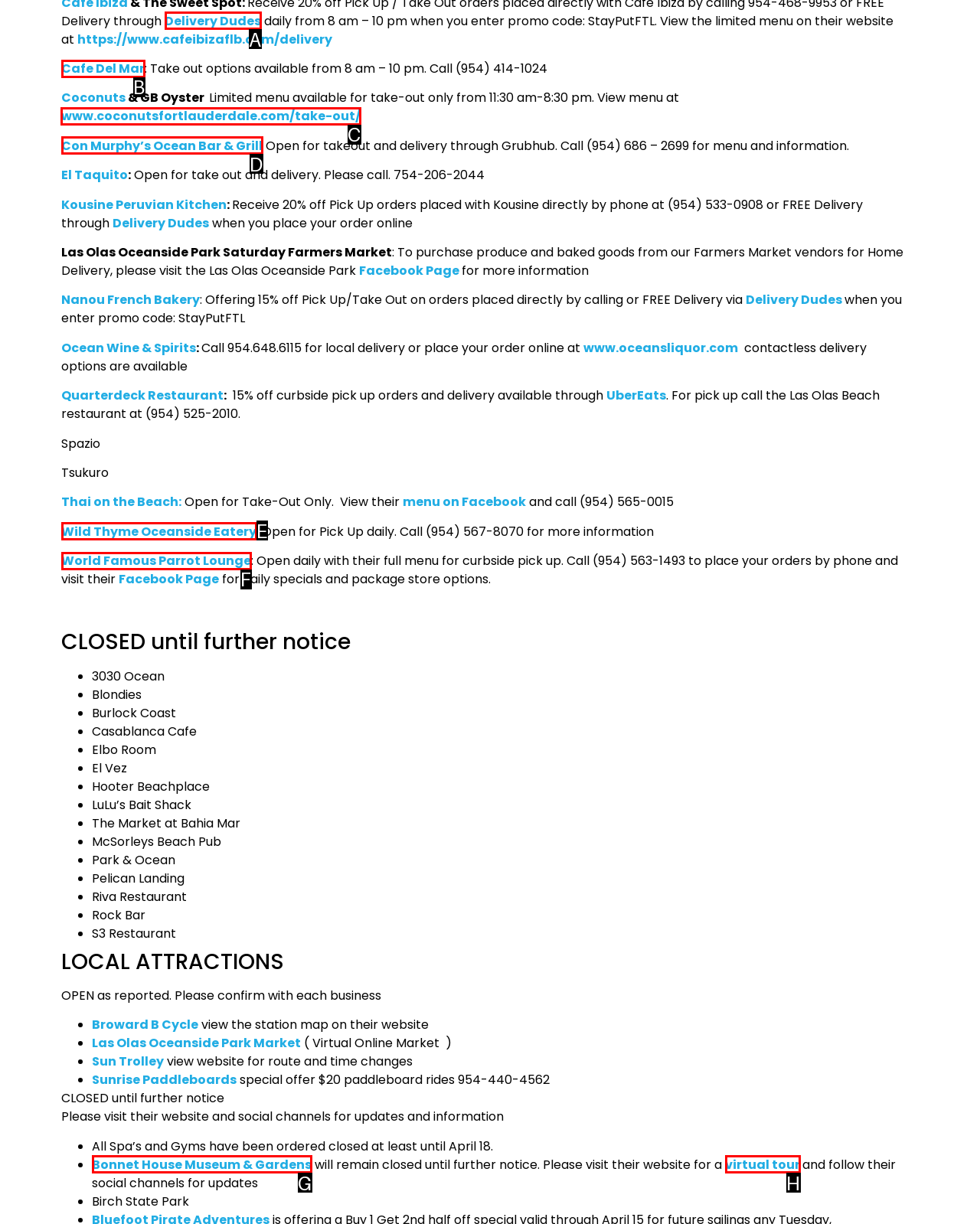Determine which option should be clicked to carry out this task: Order takeout from Coconuts
State the letter of the correct choice from the provided options.

C